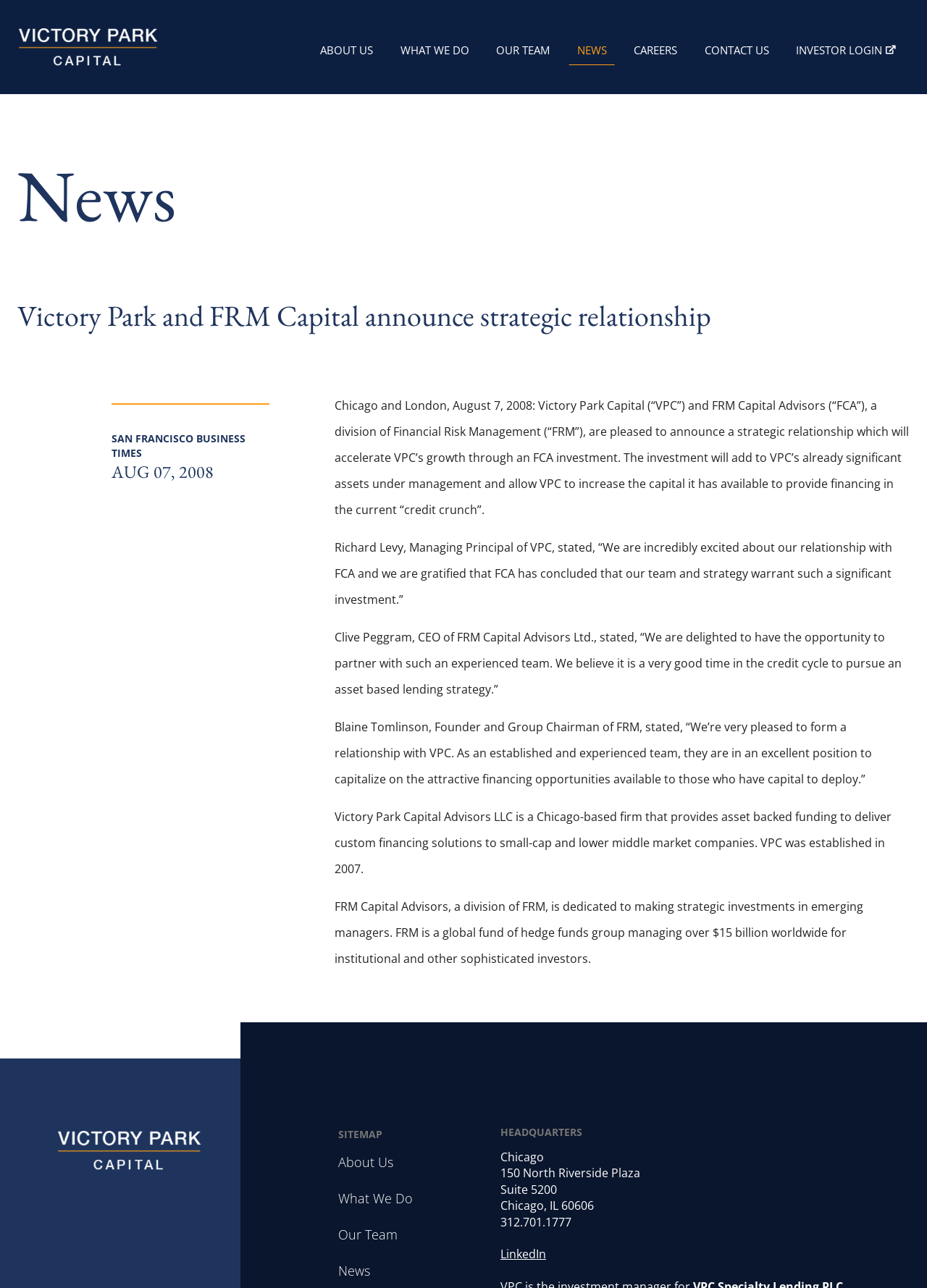Please find the bounding box coordinates of the element that must be clicked to perform the given instruction: "Visit the LinkedIn page". The coordinates should be four float numbers from 0 to 1, i.e., [left, top, right, bottom].

[0.54, 0.968, 0.589, 0.98]